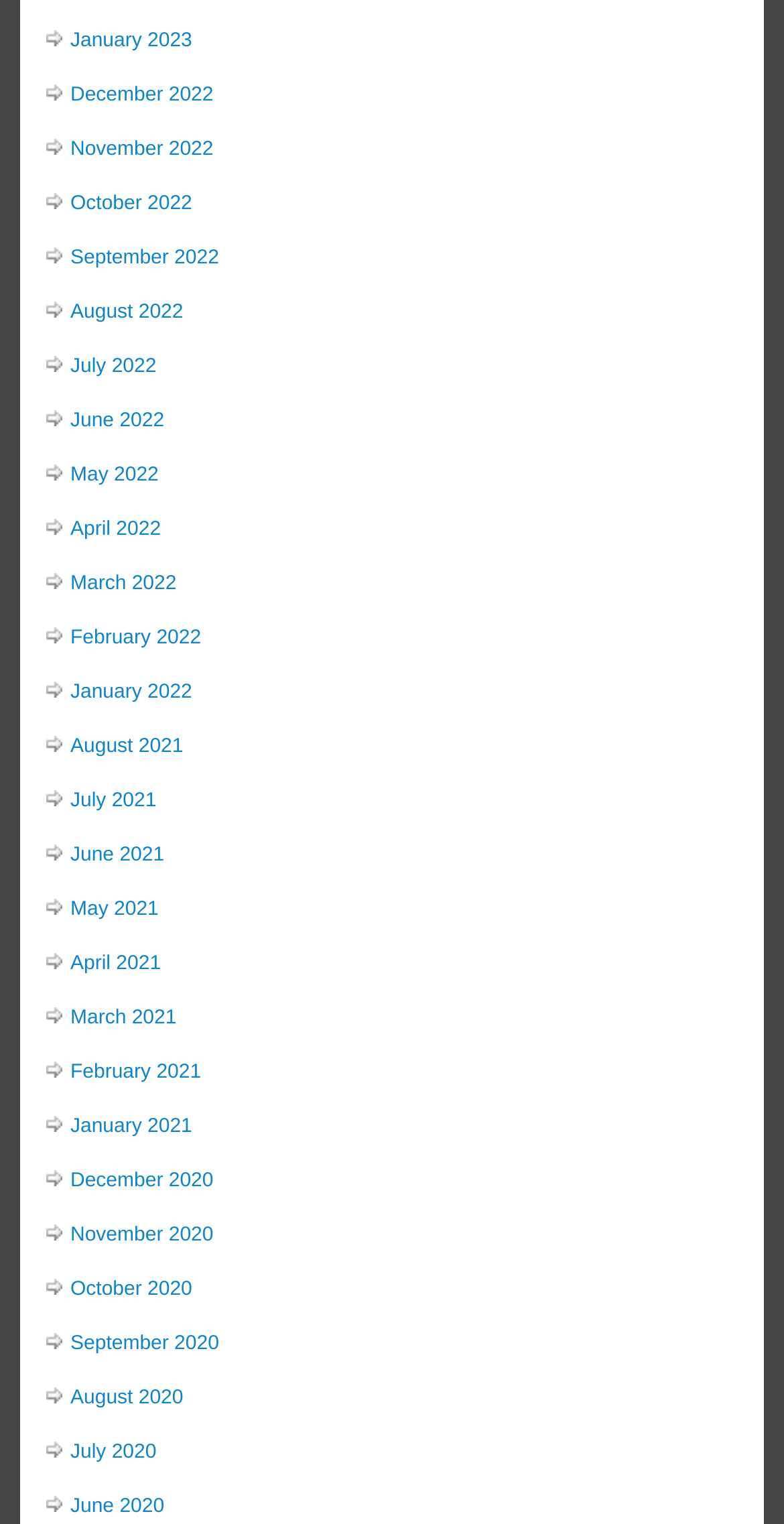Please locate the bounding box coordinates of the element's region that needs to be clicked to follow the instruction: "Contact the website administrator". The bounding box coordinates should be provided as four float numbers between 0 and 1, i.e., [left, top, right, bottom].

None